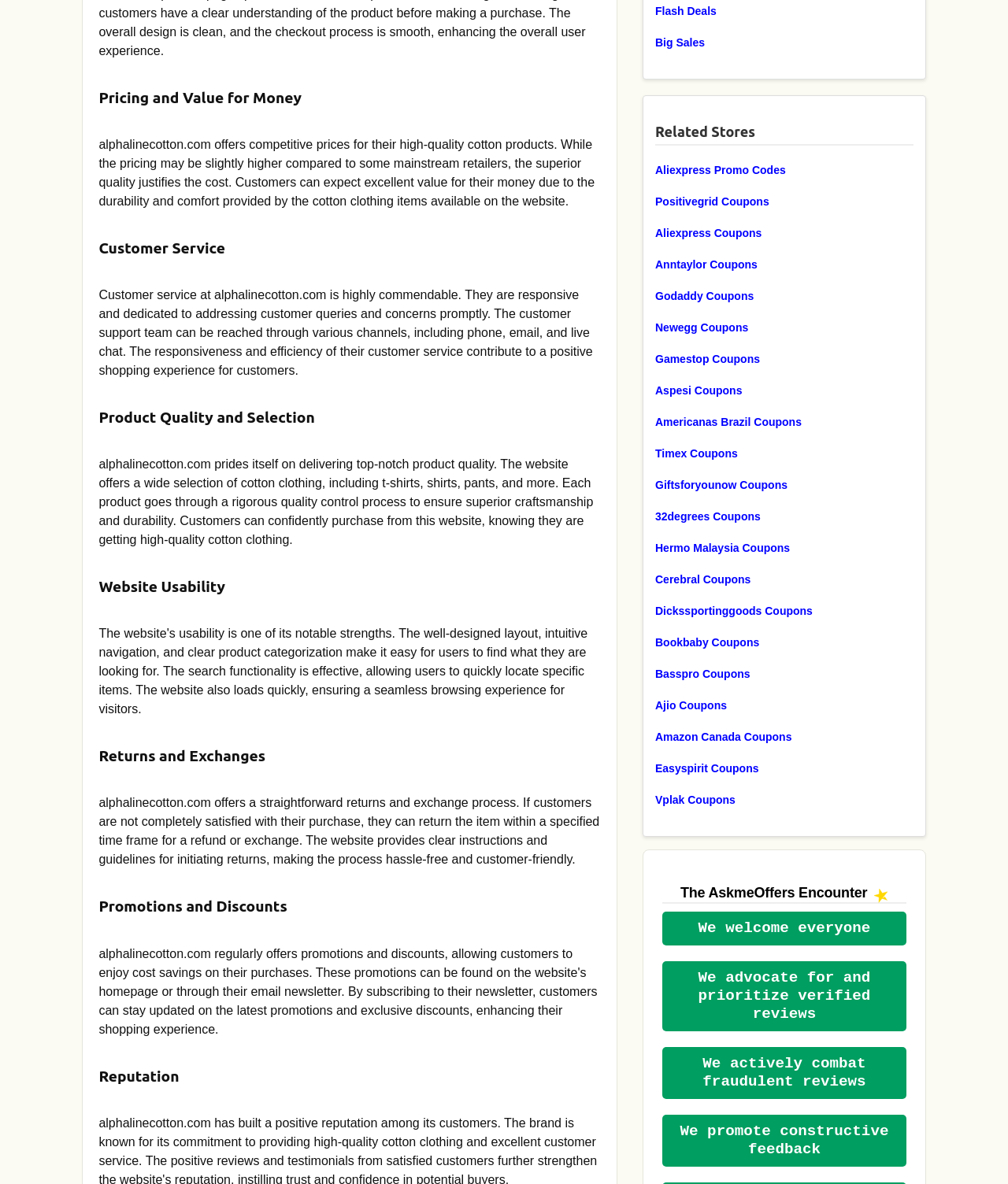Given the element description, predict the bounding box coordinates in the format (top-left x, top-left y, bottom-right x, bottom-right y), using floating point numbers between 0 and 1: Aliexpress Promo Codes

[0.65, 0.134, 0.906, 0.154]